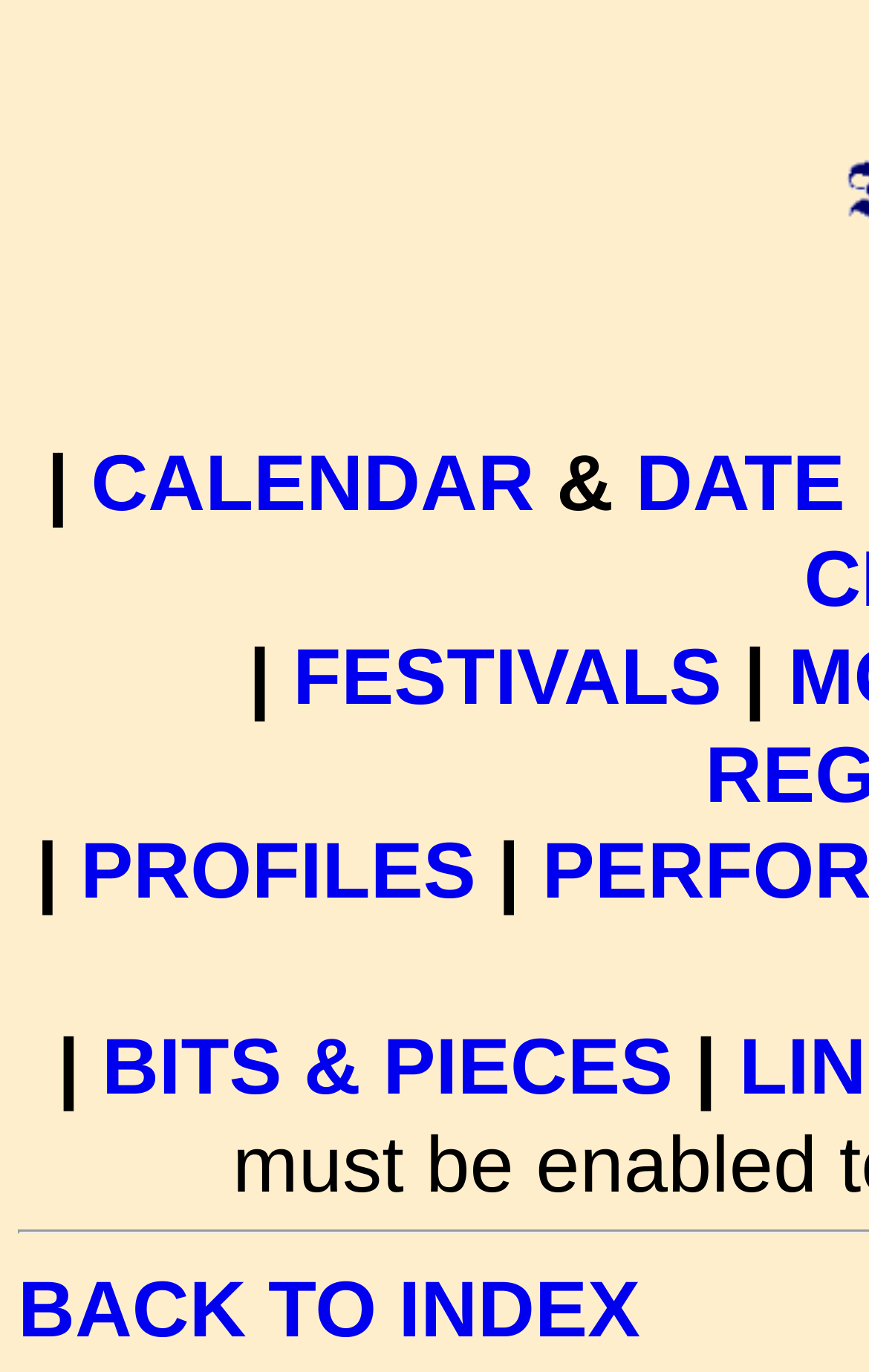What is the last link on the page?
Answer the question using a single word or phrase, according to the image.

BACK TO INDEX